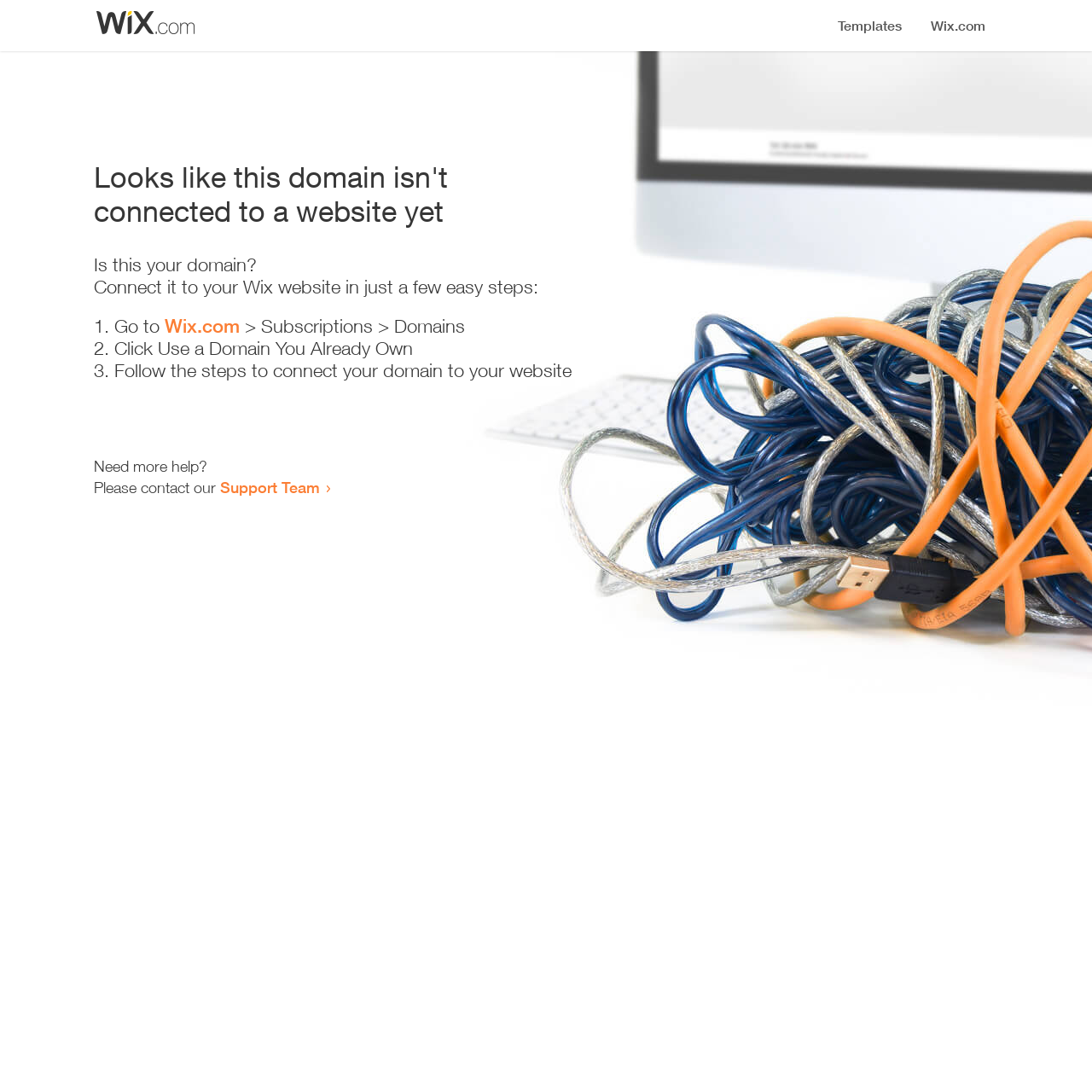Explain the contents of the webpage comprehensively.

The webpage appears to be an error page, indicating that a domain is not connected to a website yet. At the top, there is a small image, likely a logo or icon. Below the image, a prominent heading reads "Looks like this domain isn't connected to a website yet". 

Underneath the heading, a series of instructions are provided to connect the domain to a Wix website. The instructions are divided into three steps, each marked with a numbered list marker (1., 2., and 3.). The first step involves going to Wix.com, specifically the Subscriptions > Domains section. The second step is to click "Use a Domain You Already Own", and the third step is to follow the instructions to connect the domain to the website.

At the bottom of the page, there is a section offering additional help, with a message "Need more help?" followed by an invitation to contact the Support Team via a link.